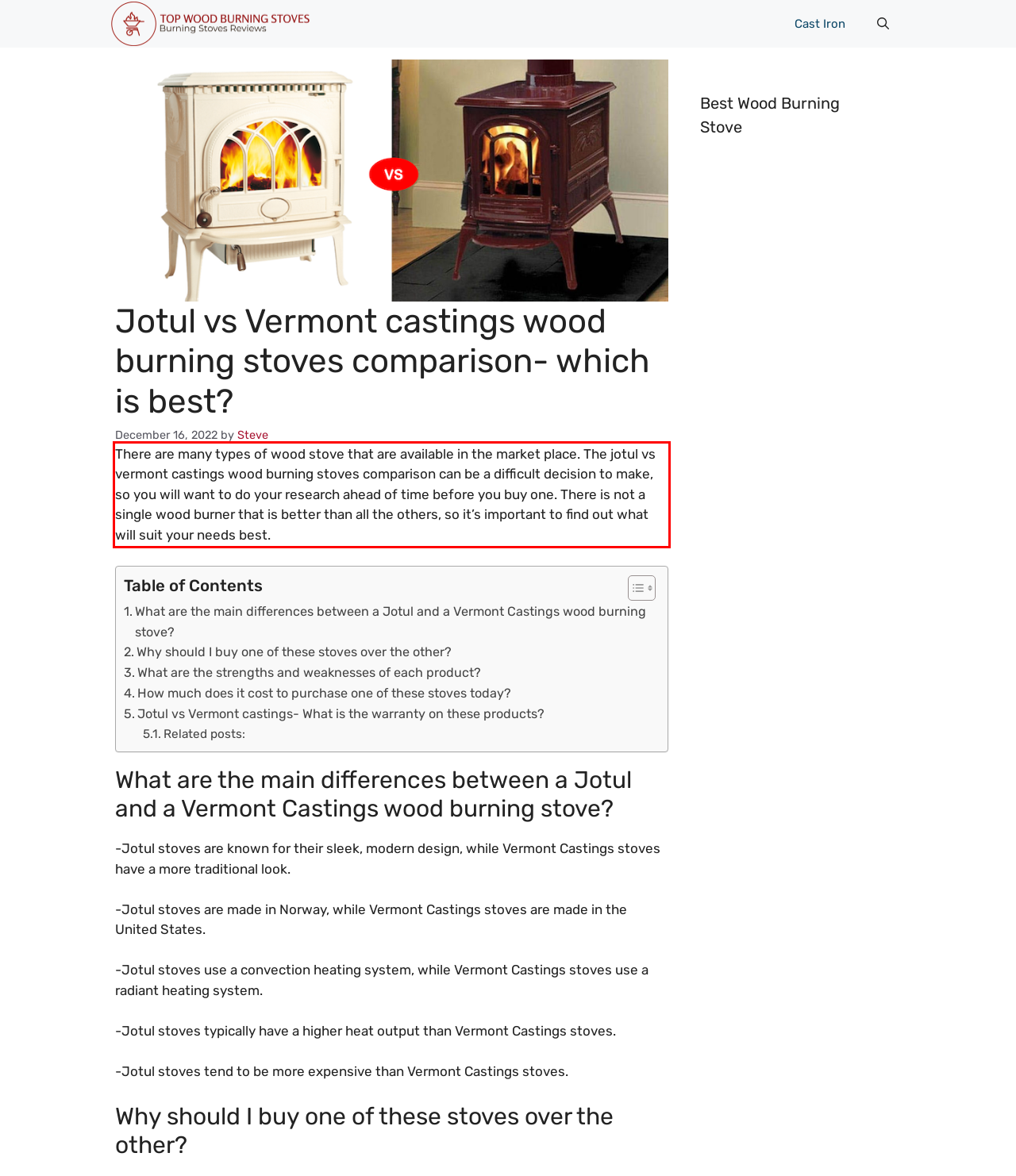With the provided screenshot of a webpage, locate the red bounding box and perform OCR to extract the text content inside it.

There are many types of wood stove that are available in the market place. The jotul vs vermont castings wood burning stoves comparison can be a difficult decision to make, so you will want to do your research ahead of time before you buy one. There is not a single wood burner that is better than all the others, so it’s important to find out what will suit your needs best.